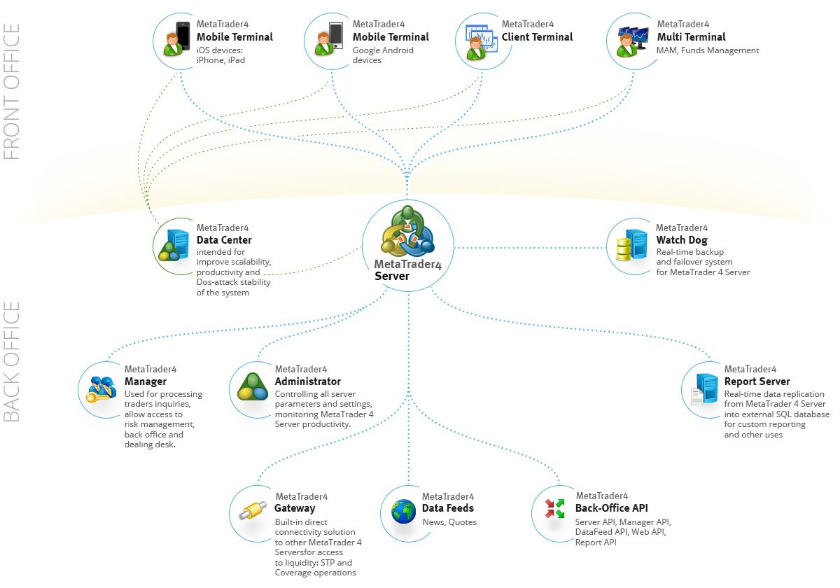What is the role of the Administrator?
Using the visual information, reply with a single word or short phrase.

Oversees server settings and performance